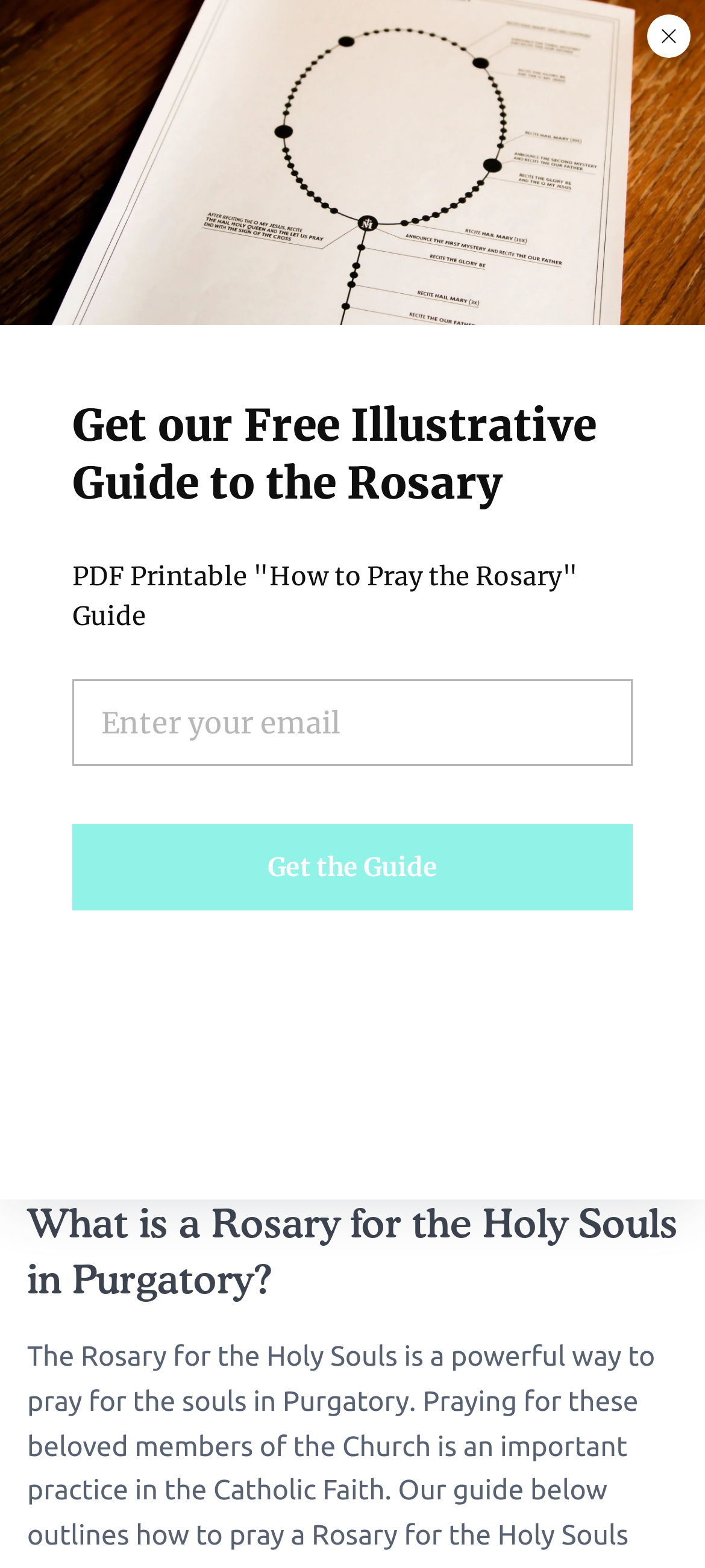Please identify the bounding box coordinates of the area that needs to be clicked to follow this instruction: "Click the 'Get the Guide' button".

[0.103, 0.525, 0.897, 0.581]